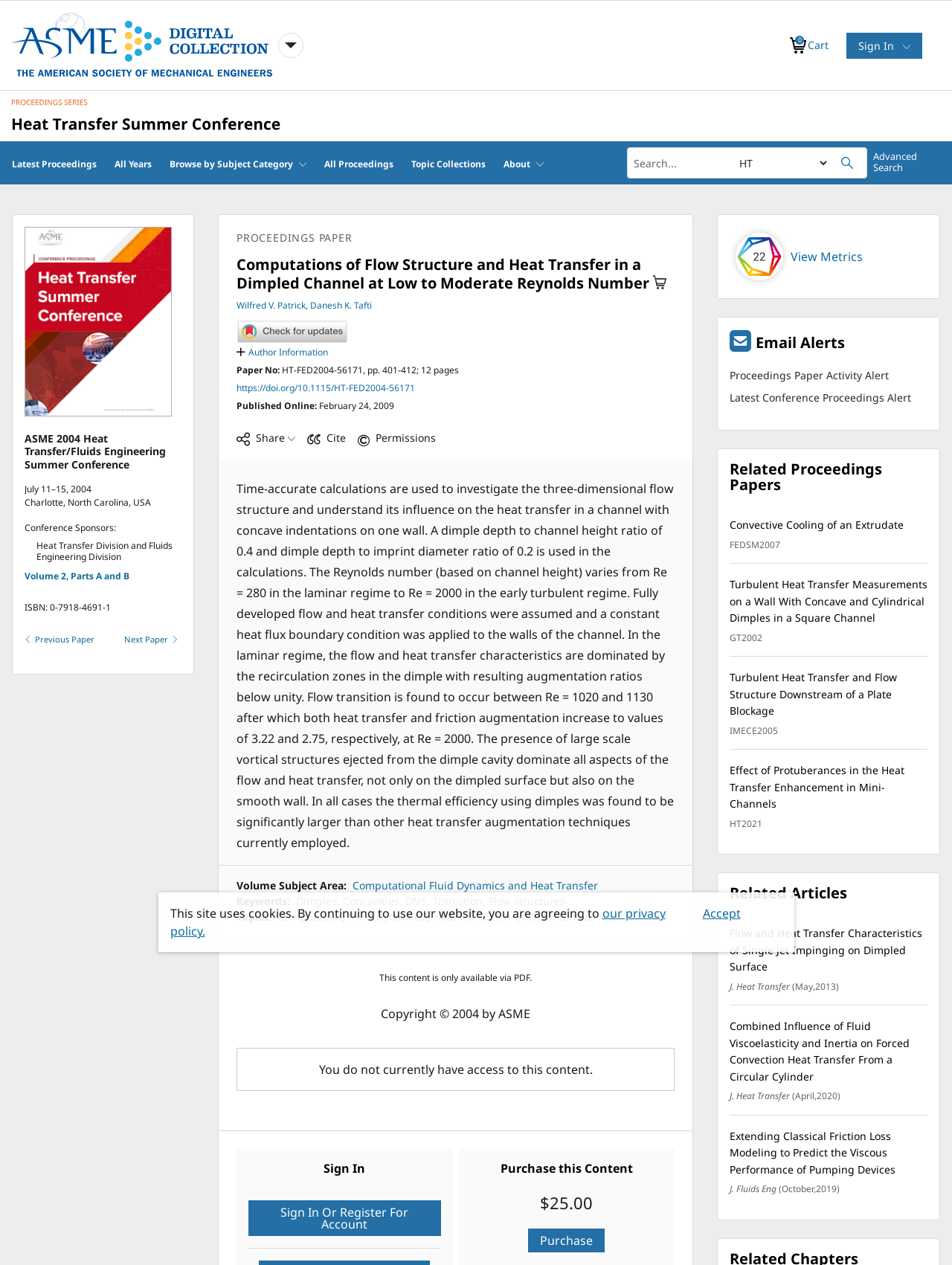Write a detailed summary of the webpage, including text, images, and layout.

This webpage is a research paper titled "Computations of Flow Structure and Heat Transfer in a Dimpled Channel at Low to Moderate Reynolds Number" from the ASME Digital Collection. The top section of the page features a navigation bar with links to the American Society of Mechanical Engineers, a cart icon, and a sign-in button. Below this, there are links to various sections of the digital collection, including "Latest Proceedings", "All Years", and "Browse by Subject Category".

The main content of the page is divided into several sections. The first section displays the paper's title, authors, and publication information. There are also links to the previous and next papers, as well as a "Proceedings Paper" label.

The second section provides a summary of the paper, which discusses the use of time-accurate calculations to investigate the three-dimensional flow structure and heat transfer in a channel with concave indentations on one wall. The text is quite lengthy and provides detailed information about the research.

Below the summary, there are links to the authors' information, a "Crossmark: Check for Updates" button, and a "Paper No:" label with the paper's identification number. There is also a link to the paper's DOI and publication information.

The next section displays the paper's keywords, including "Dimples", "Concavities", "DNS", "Transition", and "Flow structures". There are also links to related topics, such as "Computation", "Flow (Dynamics)", "Heat transfer", and "Reynolds number".

Further down the page, there is a section with a "Volume Subject Area:" label, which links to "Computational Fluid Dynamics and Heat Transfer". There is also a "Copyright" notice and a message indicating that the content is only available via PDF.

At the bottom of the page, there are links to sign in or register for an account, as well as a section to purchase the content. There is also a "View Metrics" button and an "Email Alerts" section.